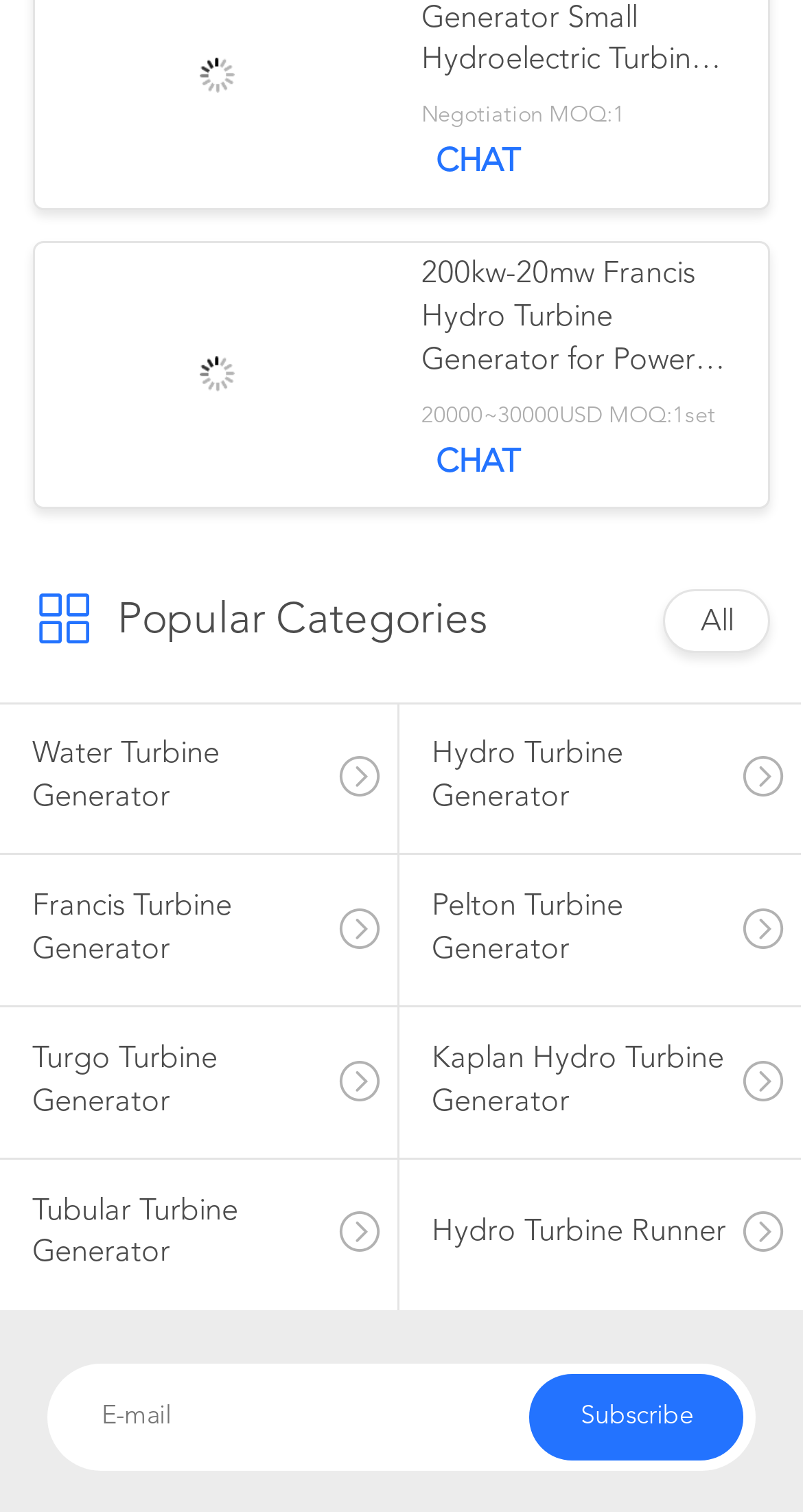What is the price range of the 200kw-20mw Francis Hydro Turbine Generator?
Refer to the image and offer an in-depth and detailed answer to the question.

I found the price range by looking at the StaticText element with the text '20000~30000USD MOQ:1set' which is located below the image of the 200kw-20mw Francis Hydro Turbine Generator.